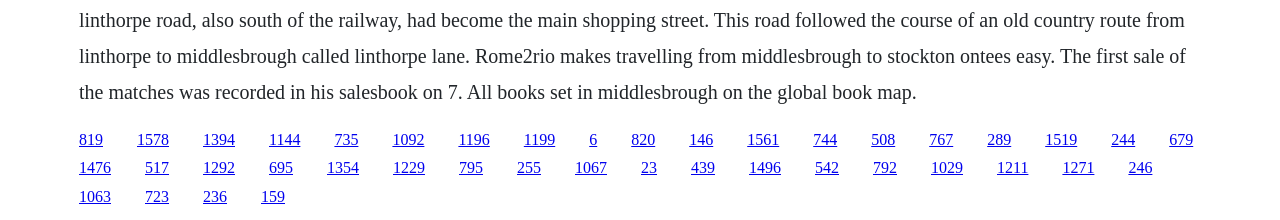Provide the bounding box coordinates for the UI element that is described by this text: "1496". The coordinates should be in the form of four float numbers between 0 and 1: [left, top, right, bottom].

[0.585, 0.725, 0.61, 0.802]